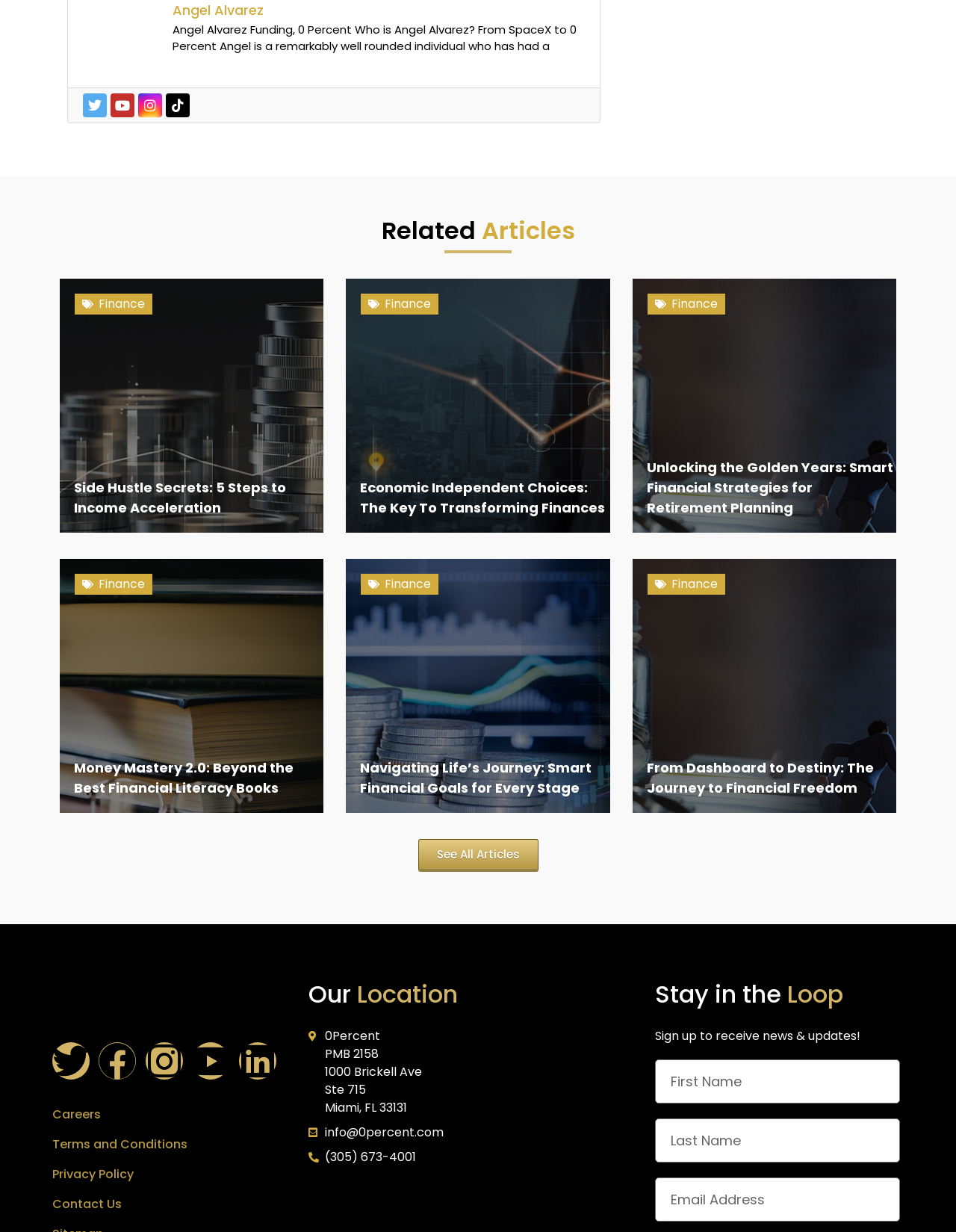Find the bounding box coordinates of the area to click in order to follow the instruction: "Read the article 'Side Hustle Secrets: 5 Steps to Income Acceleration'".

[0.077, 0.387, 0.338, 0.42]